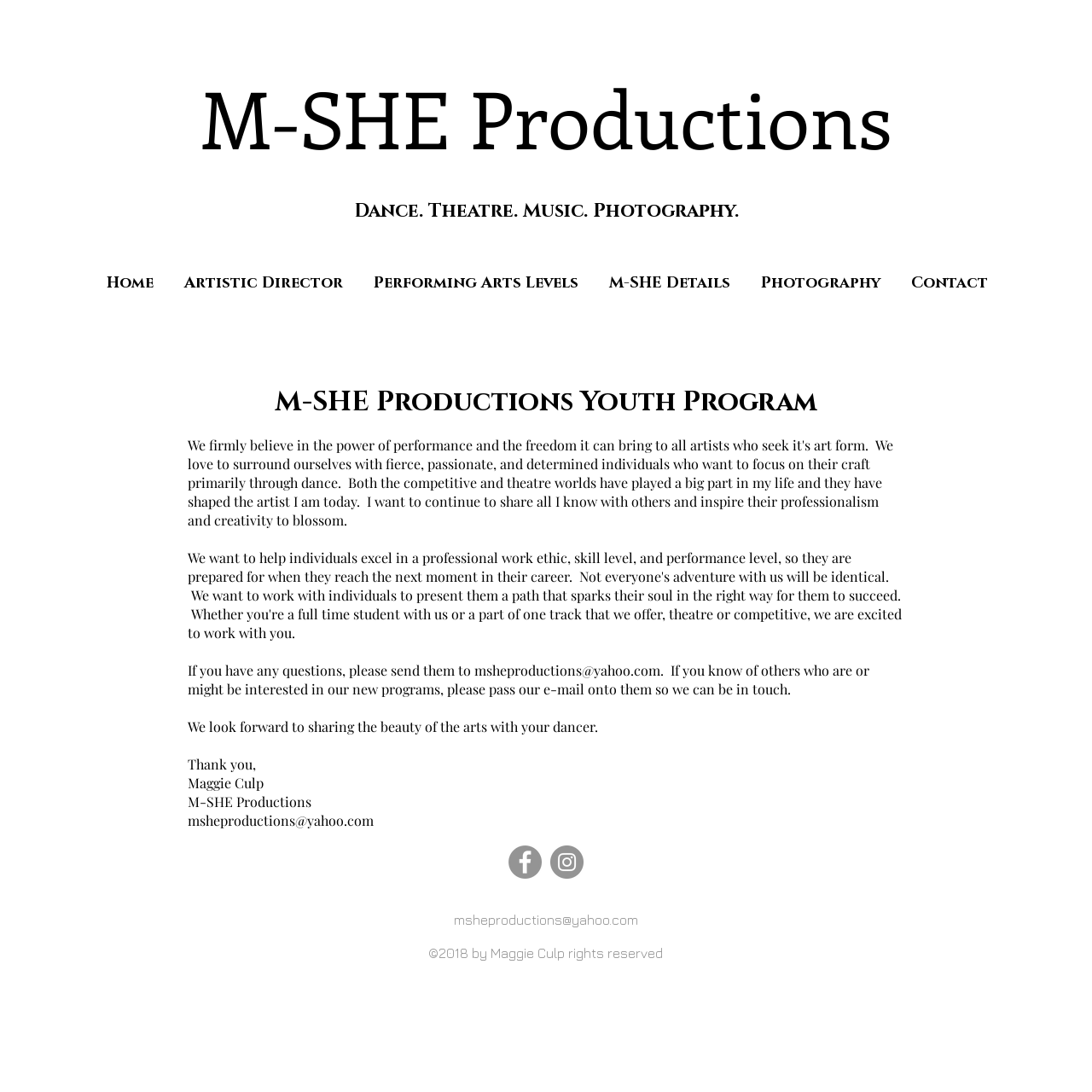Explain the webpage's layout and main content in detail.

The webpage is about M-SHE Productions, a performing arts organization. At the top, there is a heading "M-SHE Productions" followed by a tagline "Dance. Theatre. Music. Photography." Below this, there is a navigation menu with links to different sections of the website, including "Home", "Artistic Director", "Performing Arts Levels", "M-SHE Details", "Photography", and "Contact".

The main content area is divided into two sections. The first section has a message from the organization, asking users to send questions or forward their email to others who might be interested in their programs. There is also a link to their email address. The second section has a message from Maggie Culp, the founder of M-SHE Productions, thanking users and inviting them to share the beauty of the arts with their dancers.

At the bottom of the page, there is a social media bar with links to Facebook and Instagram, represented by grey circle icons. Below this, there is a copyright notice stating that the content is owned by Maggie Culp and reserved for 2018. There is also a link to the organization's email address again.